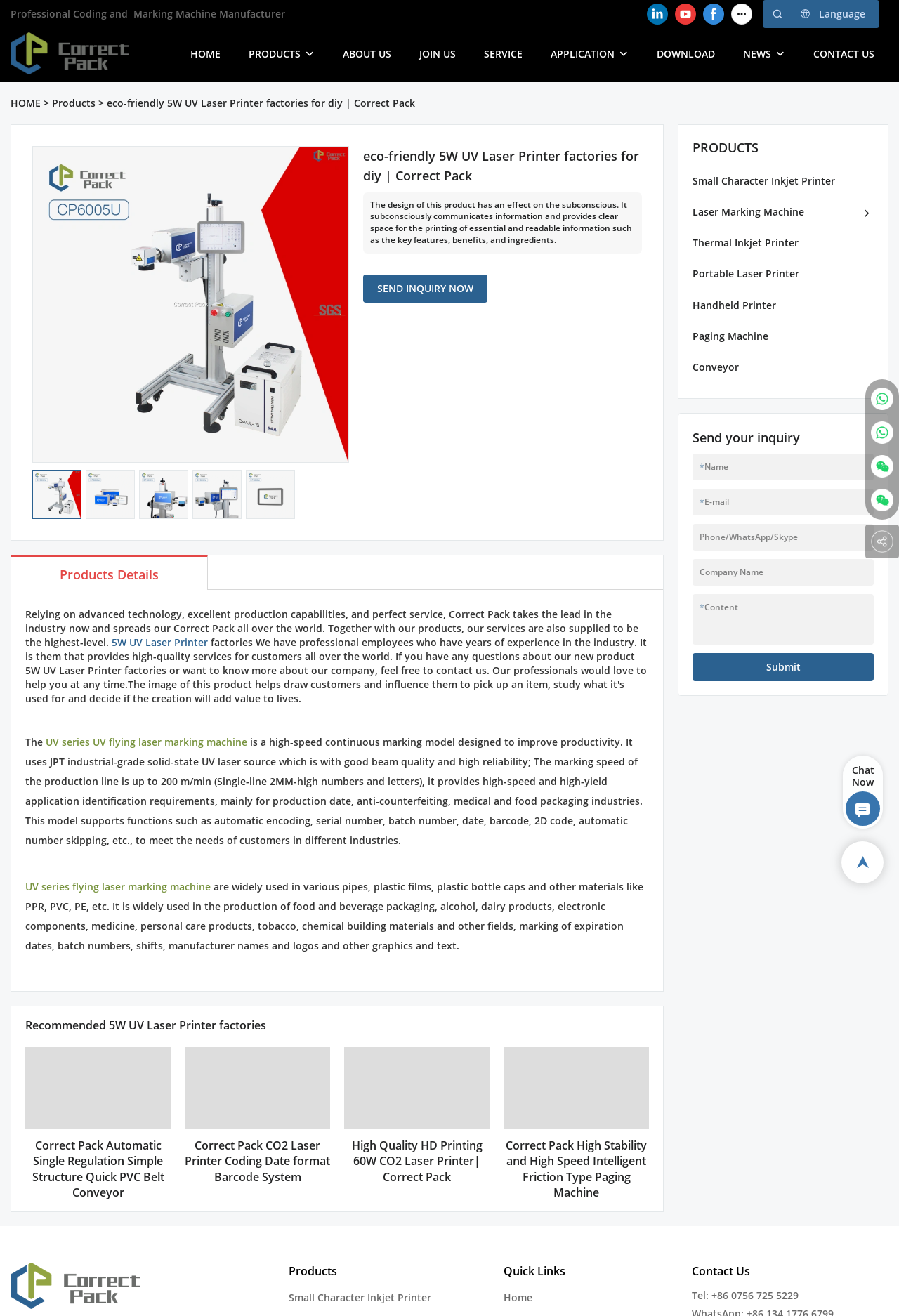Give a detailed account of the webpage.

This webpage is about Correct Pack, a manufacturer of eco-friendly 5W UV Laser Printer factories for DIY purposes. At the top, there is a header section with links to social media platforms, a language selection dropdown, and a logo of Correct Pack. Below the header, there is a navigation menu with links to different sections of the website, including HOME, PRODUCTS, ABOUT US, JOIN US, SERVICE, APPLICATION, DOWNLOAD, NEWS, and CONTACT US.

The main content of the webpage is divided into several sections. The first section has a heading that reads "eco-friendly 5W UV Laser Printer factories for diy | Correct Pack" and features a brief description of the product. Below this section, there is a call-to-action button that says "SEND INQUIRY NOW".

The next section is titled "Products Details" and provides more information about the 5W UV Laser Printer. This section includes a detailed description of the product's features and applications.

Following this section, there is a section titled "Recommended 5W UV Laser Printer factories" that showcases several products from Correct Pack, including the Correct Pack Automatic Single Regulation Simple Structure Quick PVC Belt Conveyor, the Correct Pack CO2 Laser Printer Coding Date format Barcode System, and the High Quality HD Printing 60W CO2 Laser Printer.

On the right side of the webpage, there is a sidebar that lists various products offered by Correct Pack, including Small Character Inkjet Printer, Laser Marking Machine, Thermal Inkjet Printer, Portable Laser Printer, Handheld Printer, Paging Machine, and Conveyor.

At the bottom of the webpage, there is a contact form that allows users to send an inquiry to Correct Pack. The form includes fields for name, email, phone number, company name, and content. There is also a "Submit" button to submit the inquiry.

Additionally, there are several links to other sections of the website, including Quick Links, Home, and Contact Us. There is also a section that displays the company's contact information, including phone number and email address.